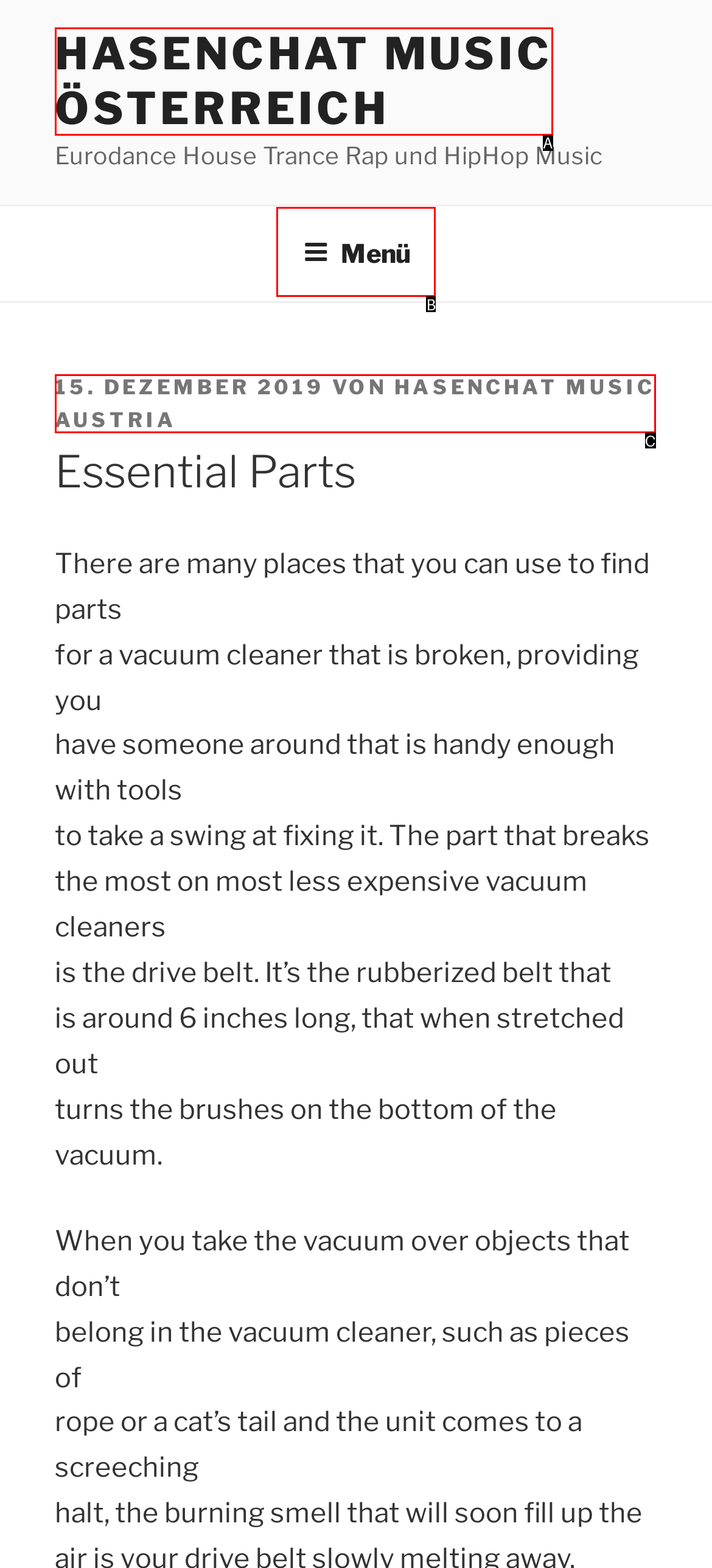From the given choices, determine which HTML element aligns with the description: Menü Respond with the letter of the appropriate option.

B